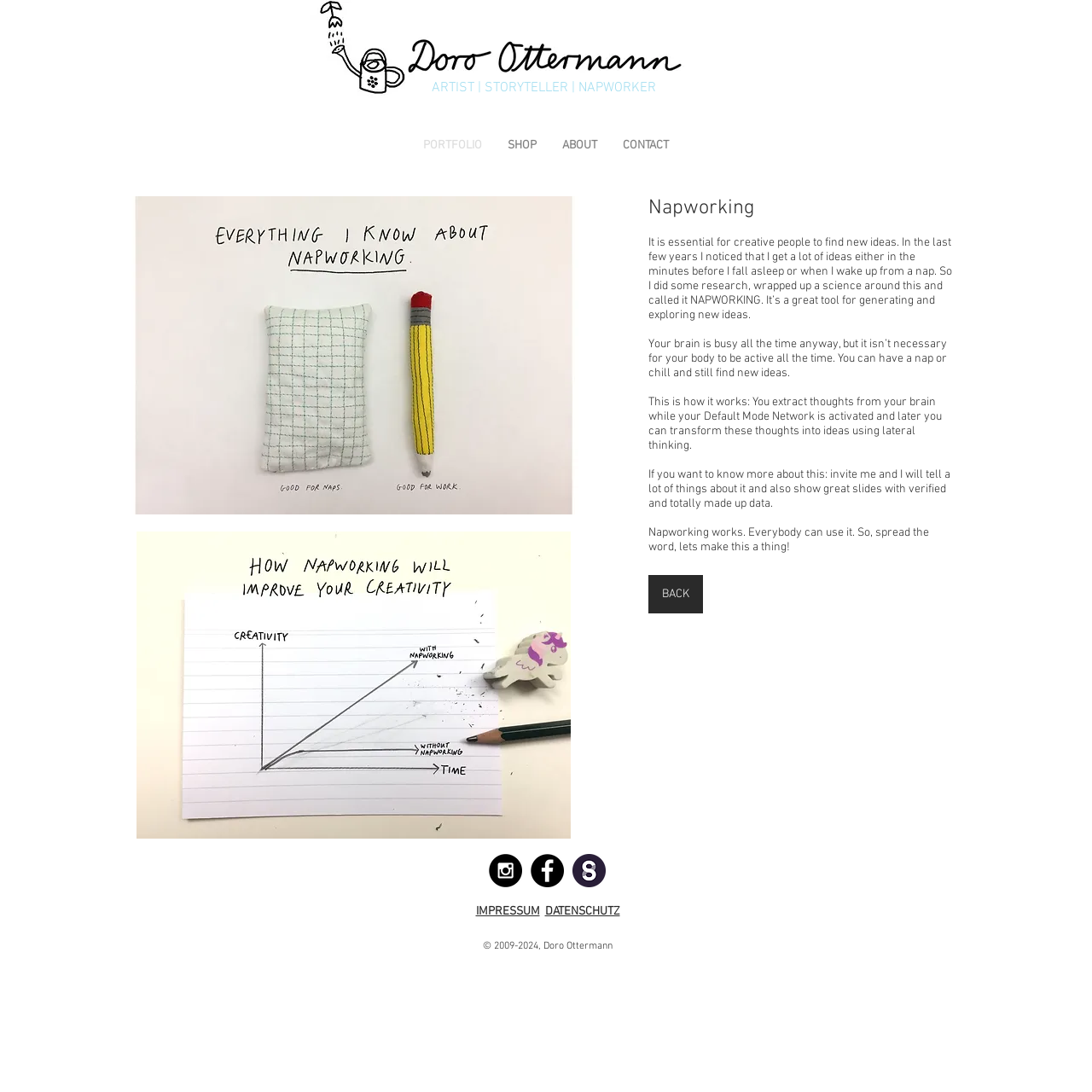Please provide a detailed answer to the question below by examining the image:
What is the author's attitude towards napworking?

The author's tone in the paragraphs explaining napworking is enthusiastic and encouraging. The author also states 'Napworking works. Everybody can use it. So, spread the word, lets make this a thing!' which suggests a strong belief in the effectiveness and potential of napworking.